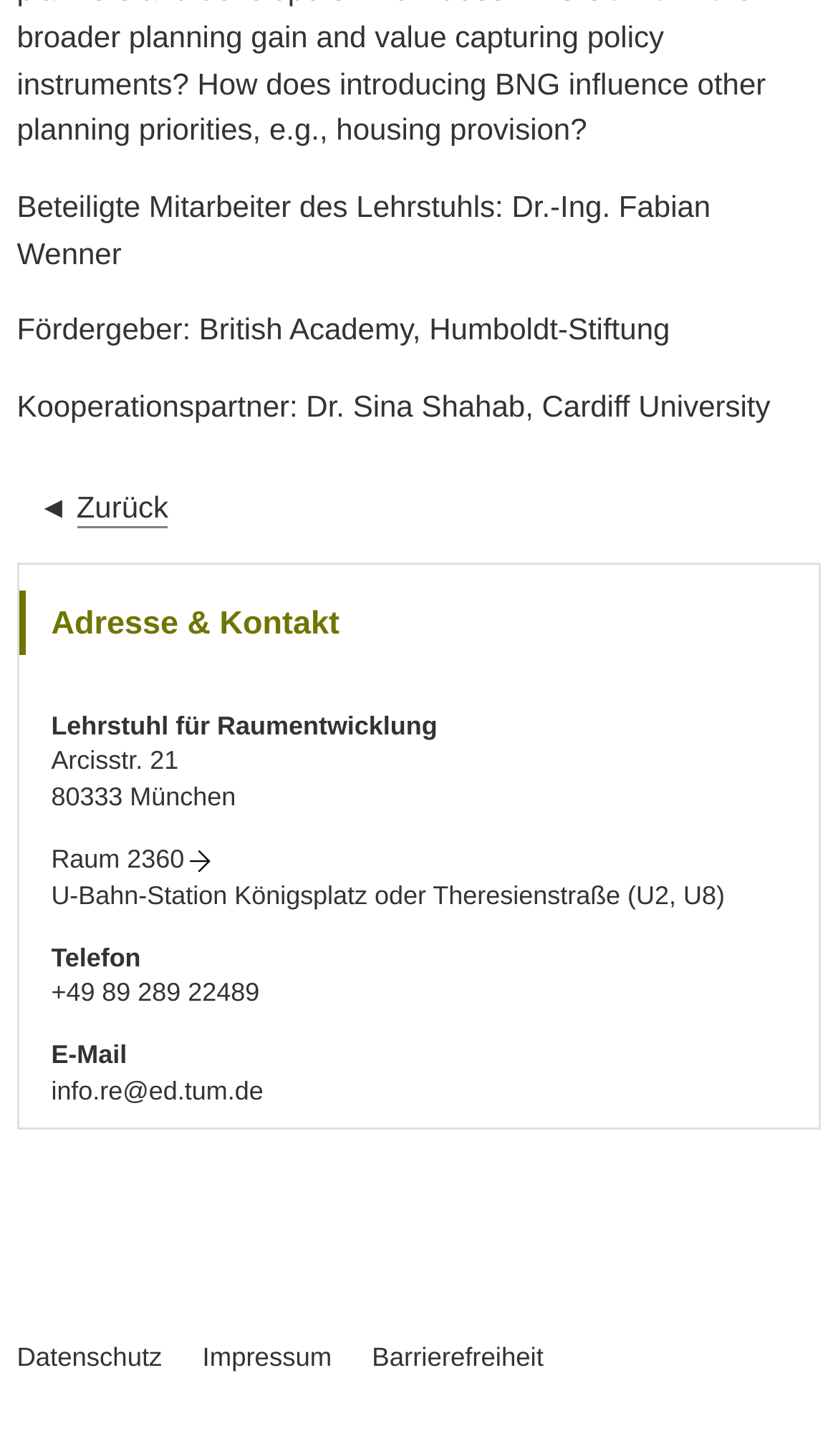Answer the question below in one word or phrase:
What is the name of the chair?

Lehrstuhl für Raumentwicklung